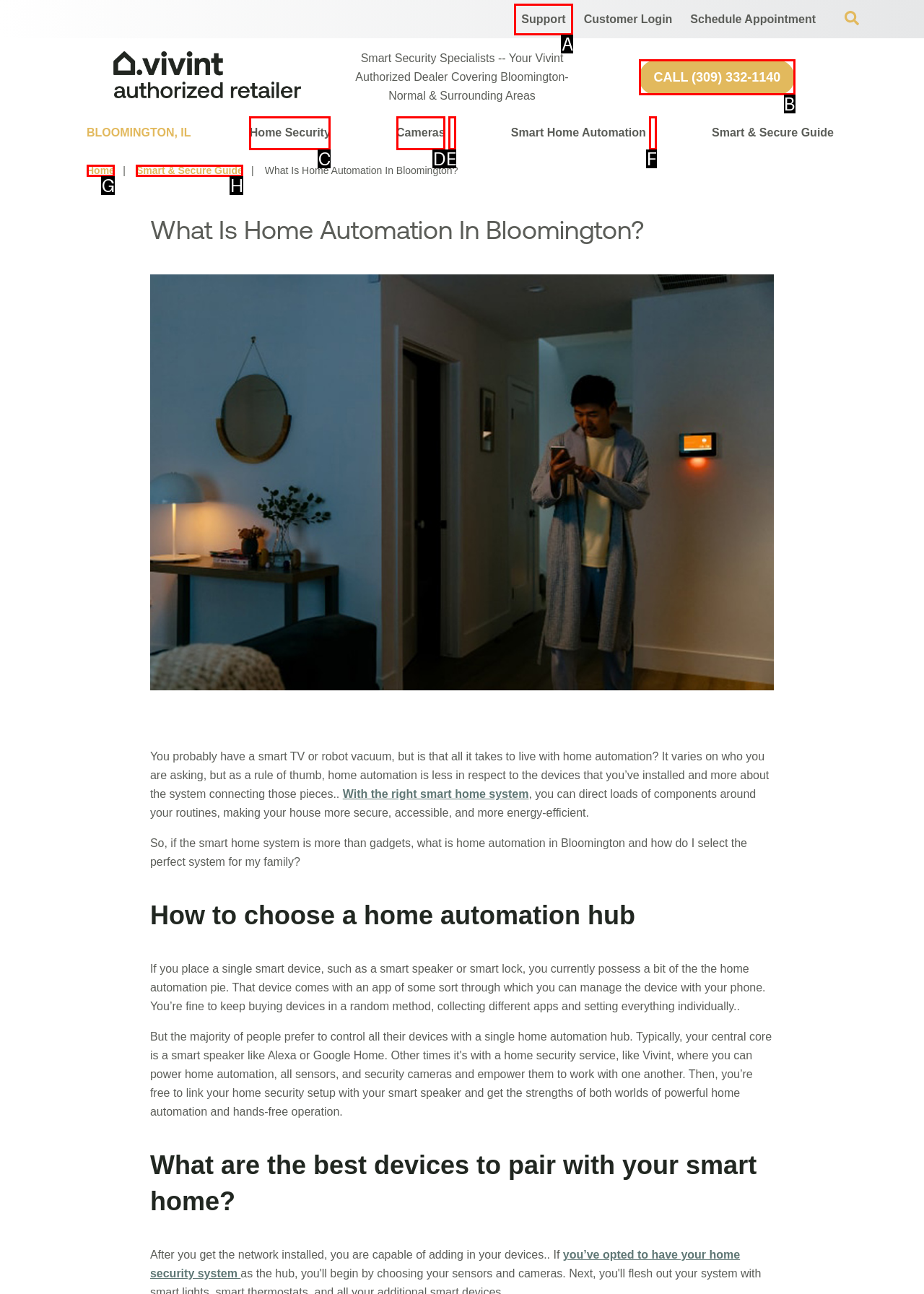Tell me which letter corresponds to the UI element that should be clicked to fulfill this instruction: Sign in to your account
Answer using the letter of the chosen option directly.

None